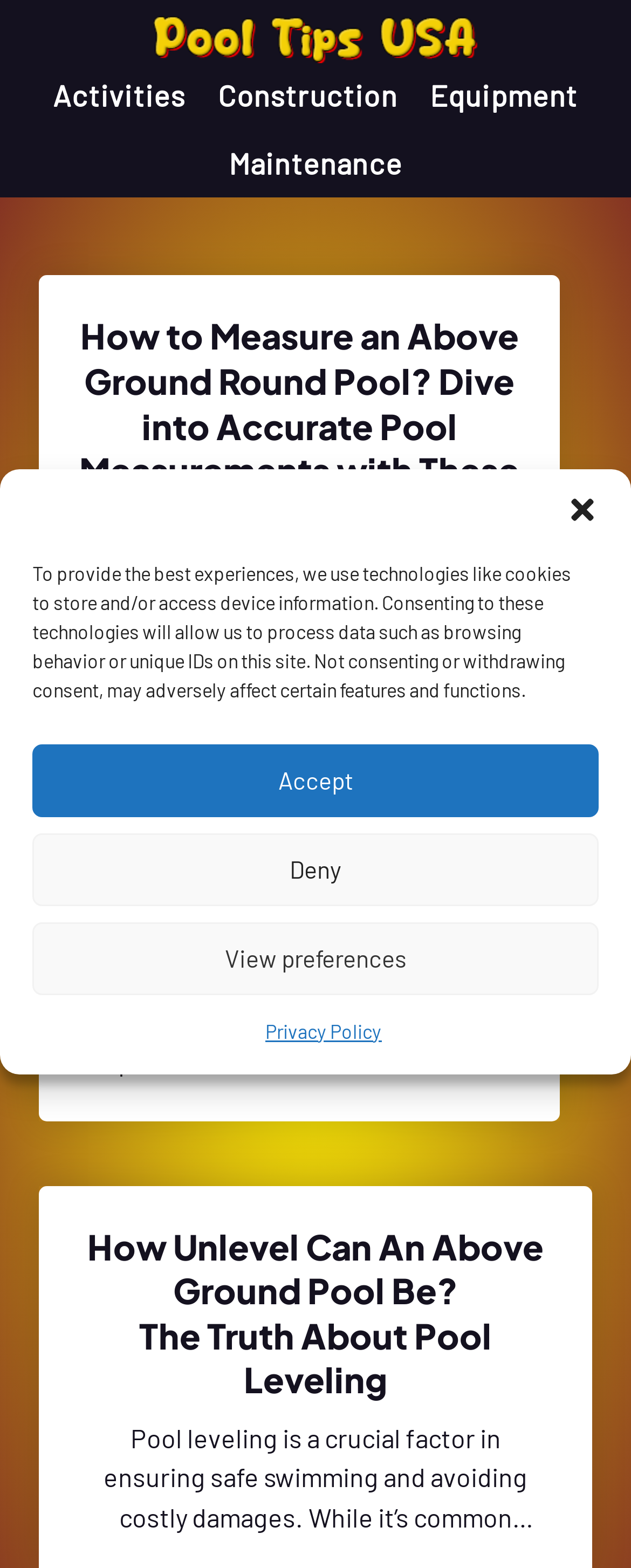Locate the bounding box coordinates of the region to be clicked to comply with the following instruction: "Read the article about measuring an above ground round pool". The coordinates must be four float numbers between 0 and 1, in the form [left, top, right, bottom].

[0.123, 0.201, 0.826, 0.343]